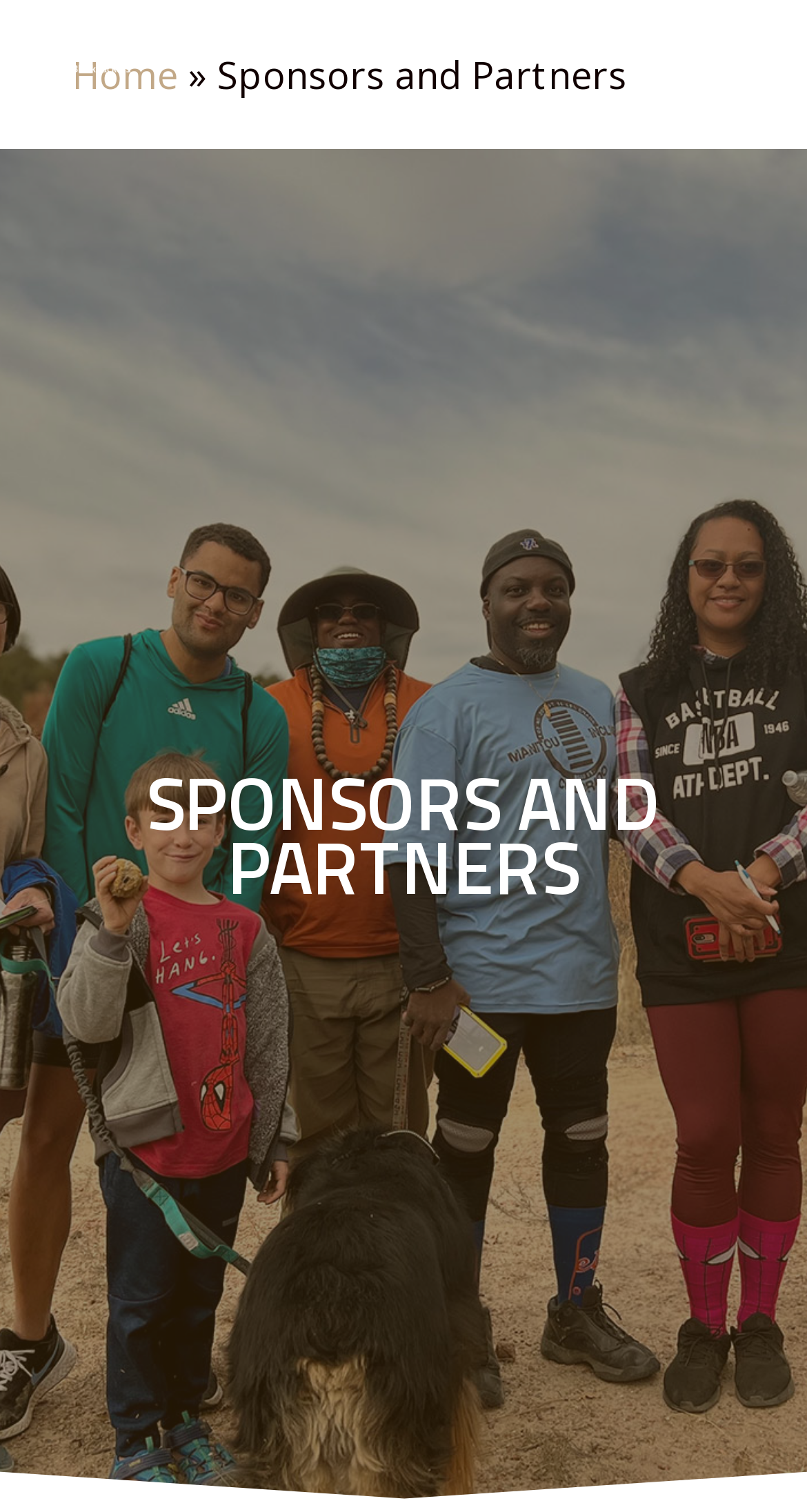Is the navigation menu expanded?
Look at the webpage screenshot and answer the question with a detailed explanation.

The navigation menu is represented by a link with the text 'Navigation Menu', and its 'expanded' property is set to 'False', indicating that it is not expanded.